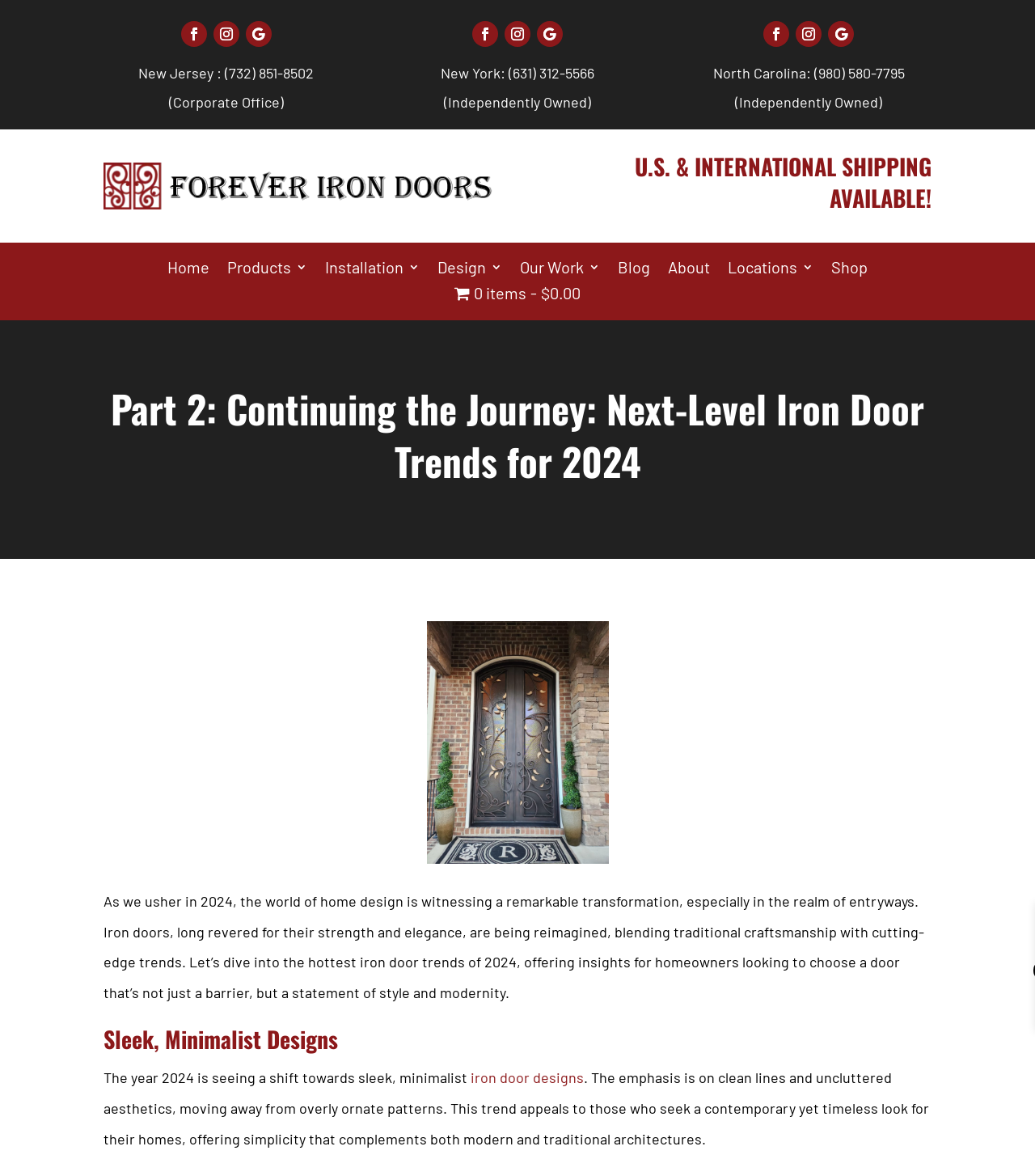Can you specify the bounding box coordinates for the region that should be clicked to fulfill this instruction: "Read about iron door designs".

[0.452, 0.909, 0.564, 0.924]